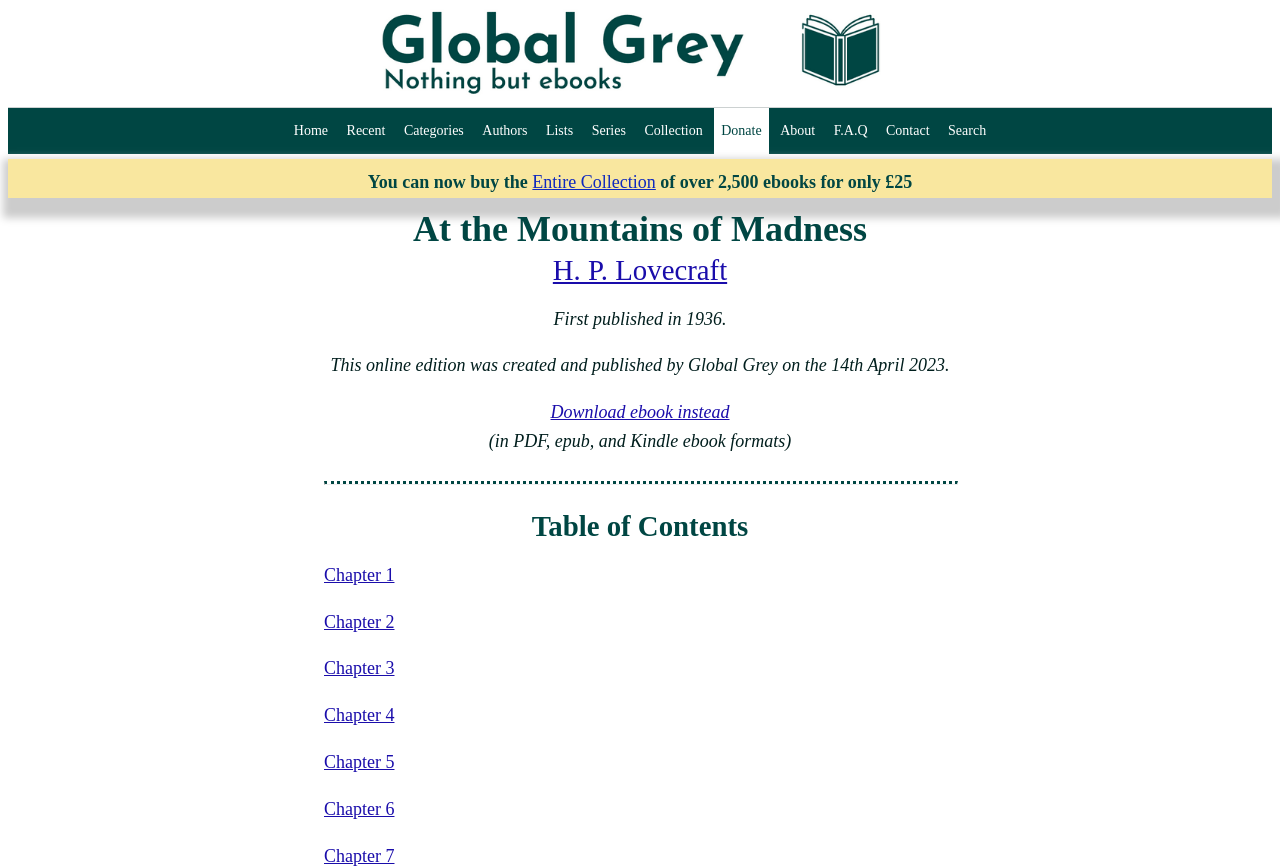Please identify the bounding box coordinates of the area I need to click to accomplish the following instruction: "Download ebook instead".

[0.43, 0.464, 0.57, 0.487]